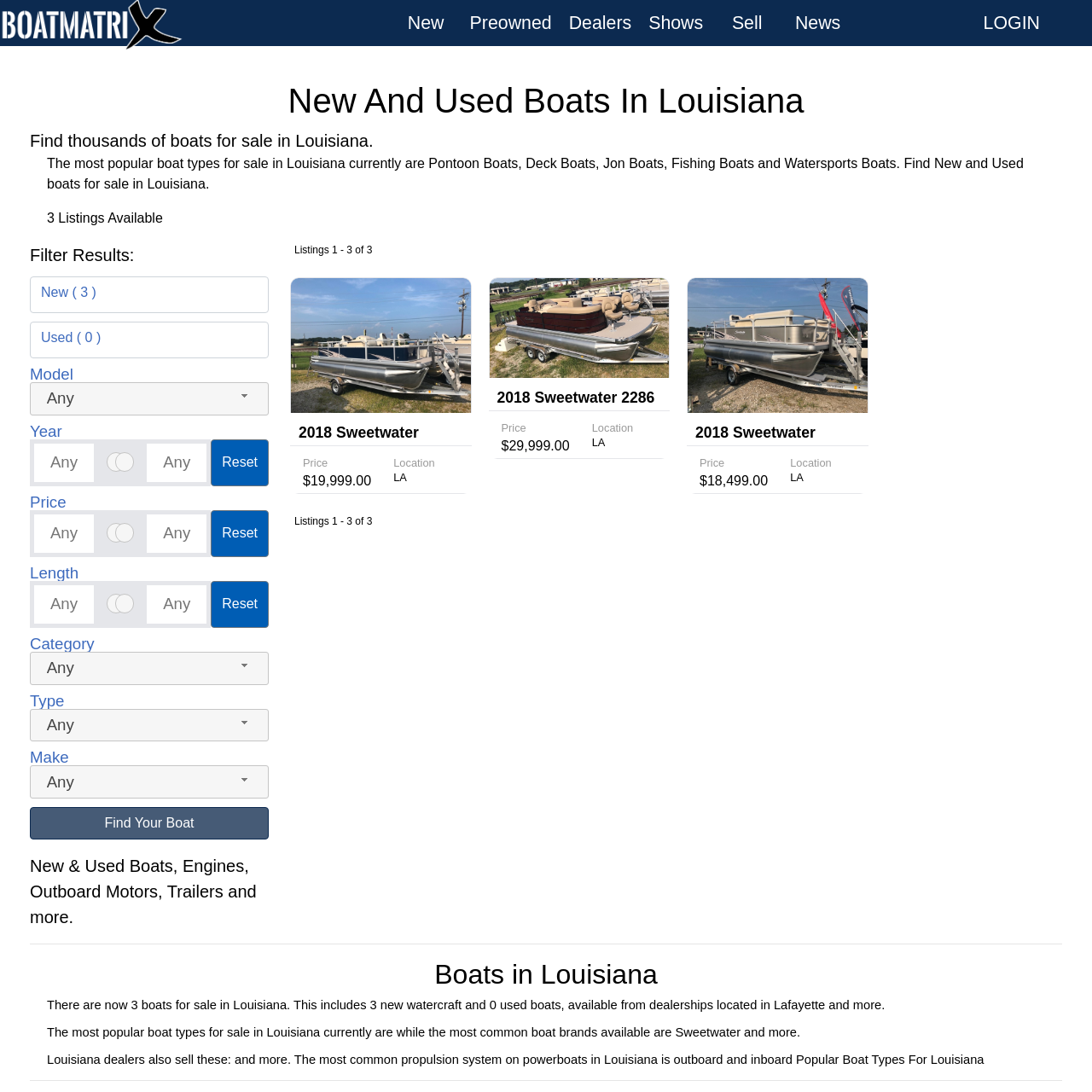Predict the bounding box coordinates of the UI element that matches this description: "Find Your Boat". The coordinates should be in the format [left, top, right, bottom] with each value between 0 and 1.

[0.027, 0.739, 0.246, 0.769]